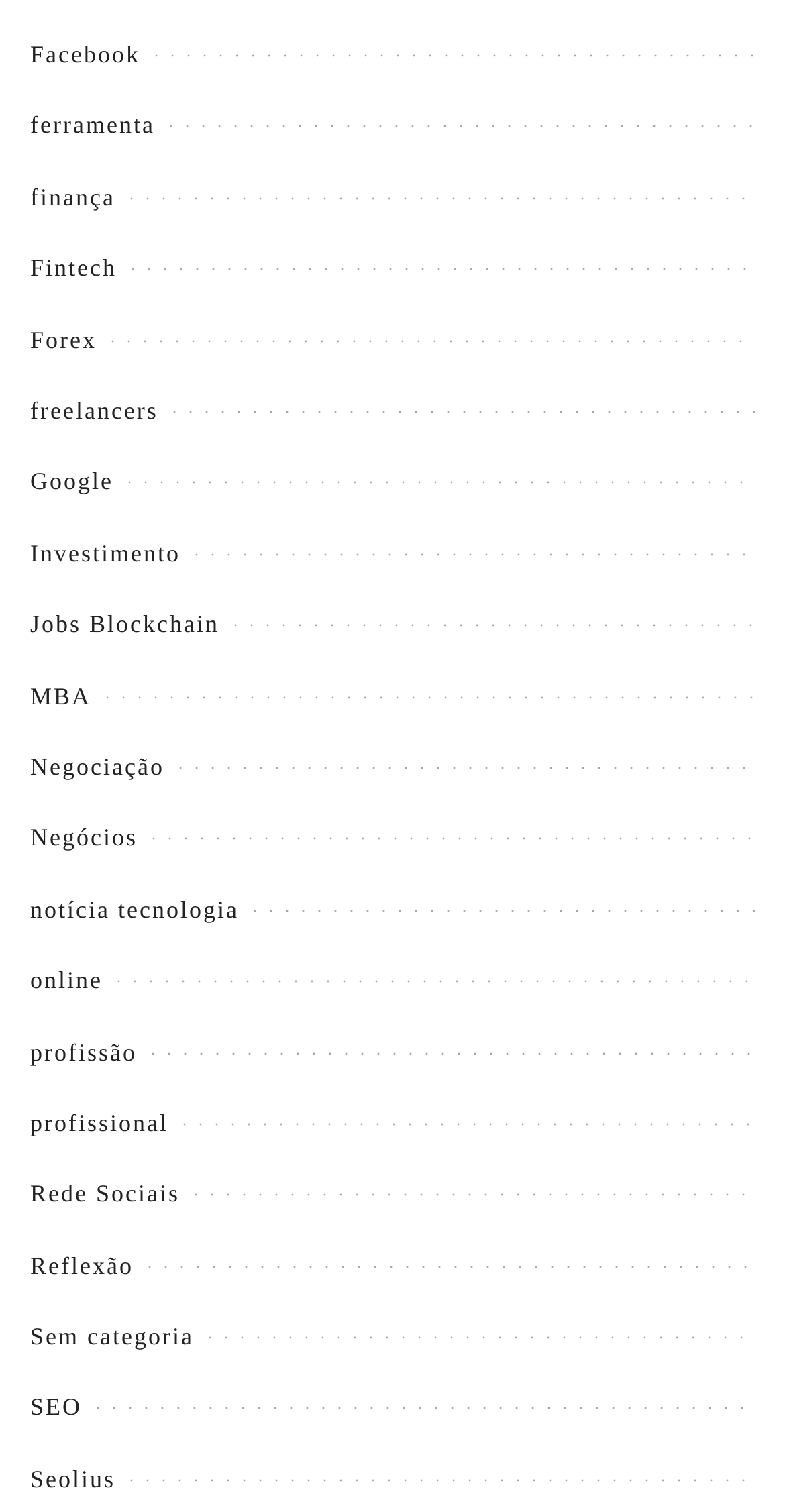Predict the bounding box of the UI element based on the description: "Investimento". The coordinates should be four float numbers between 0 and 1, formatted as [left, top, right, bottom].

[0.038, 0.356, 0.23, 0.375]